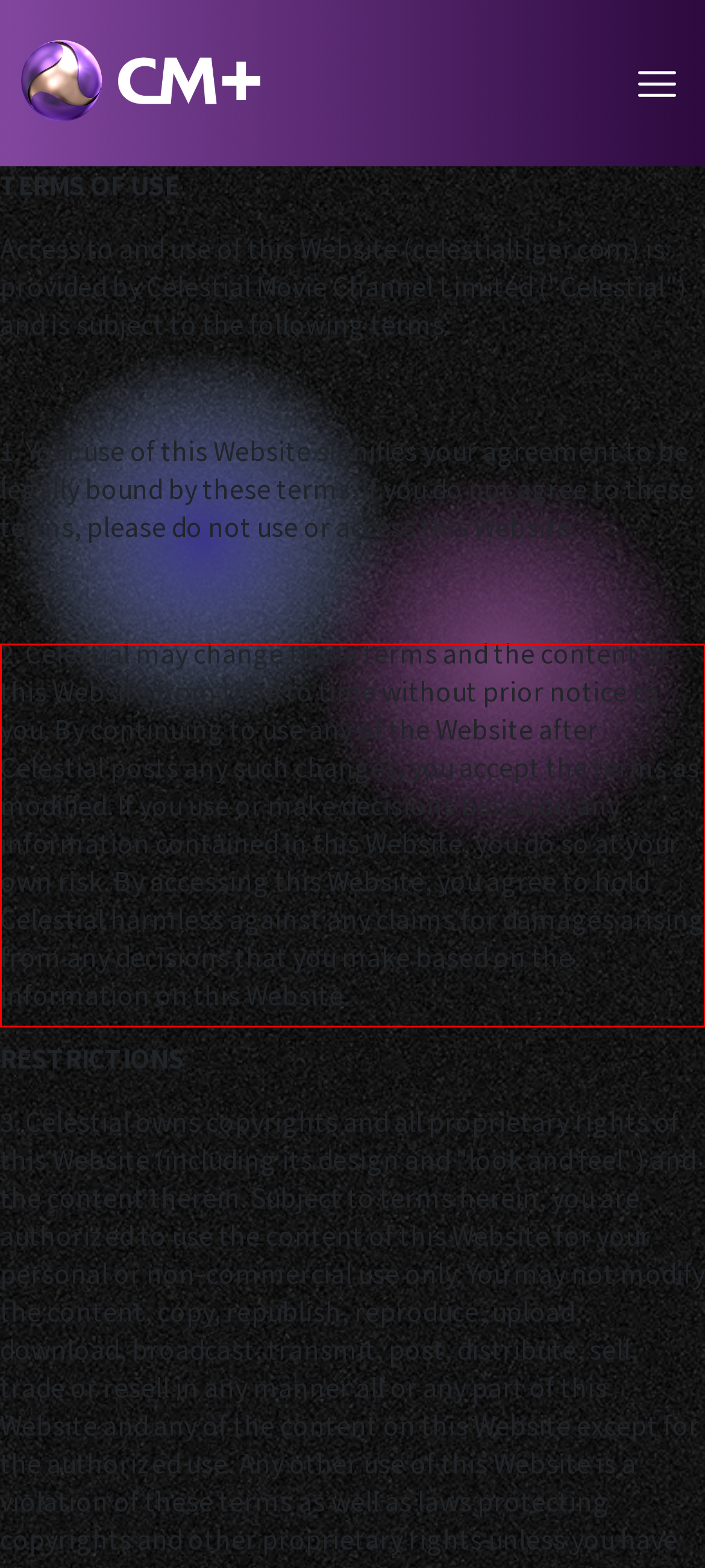Examine the screenshot of the webpage, locate the red bounding box, and generate the text contained within it.

2. Celestial may change these terms and the content of this Website from time to time without prior notice to you. By continuing to use any of the Website after Celestial posts any such changes, you accept the terms as modified. If you use or make decisions based on any information contained in this Website, you do so at your own risk. By accessing this Website, you agree to hold Celestial harmless against any claims for damages arising from any decisions that you make based on the information on this Website.